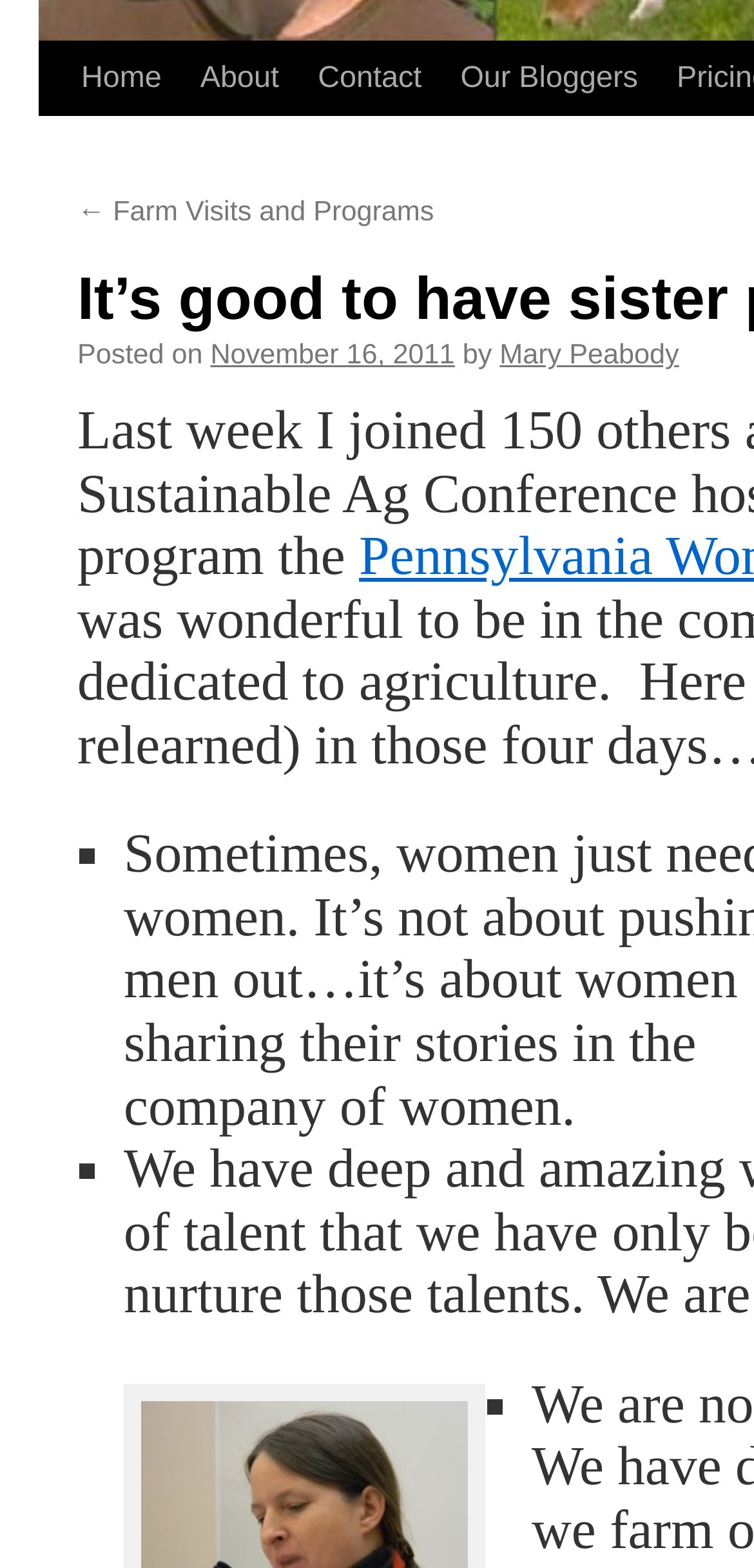Find and provide the bounding box coordinates for the UI element described here: "← Farm Visits and Programs". The coordinates should be given as four float numbers between 0 and 1: [left, top, right, bottom].

[0.103, 0.126, 0.576, 0.145]